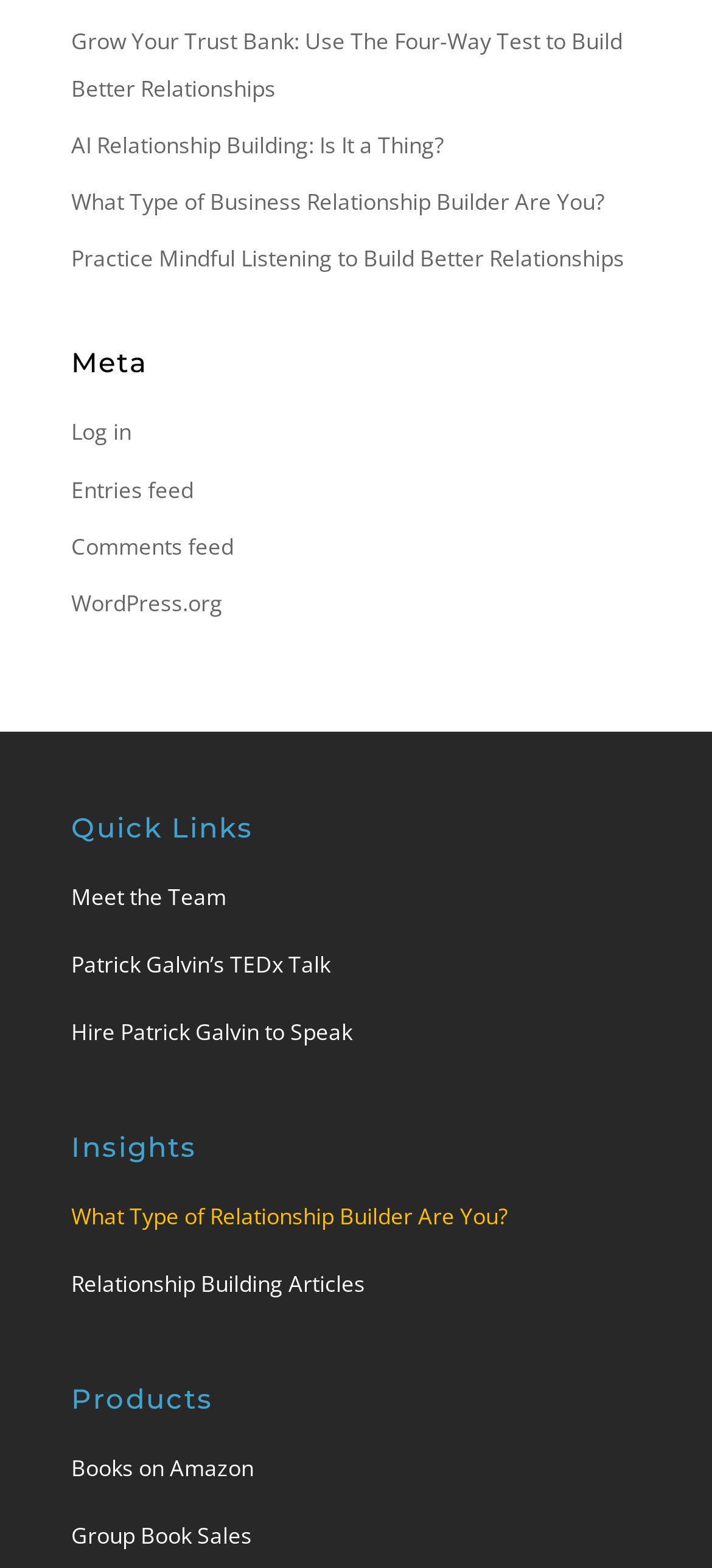How many headings are there on the webpage?
Using the image, answer in one word or phrase.

4